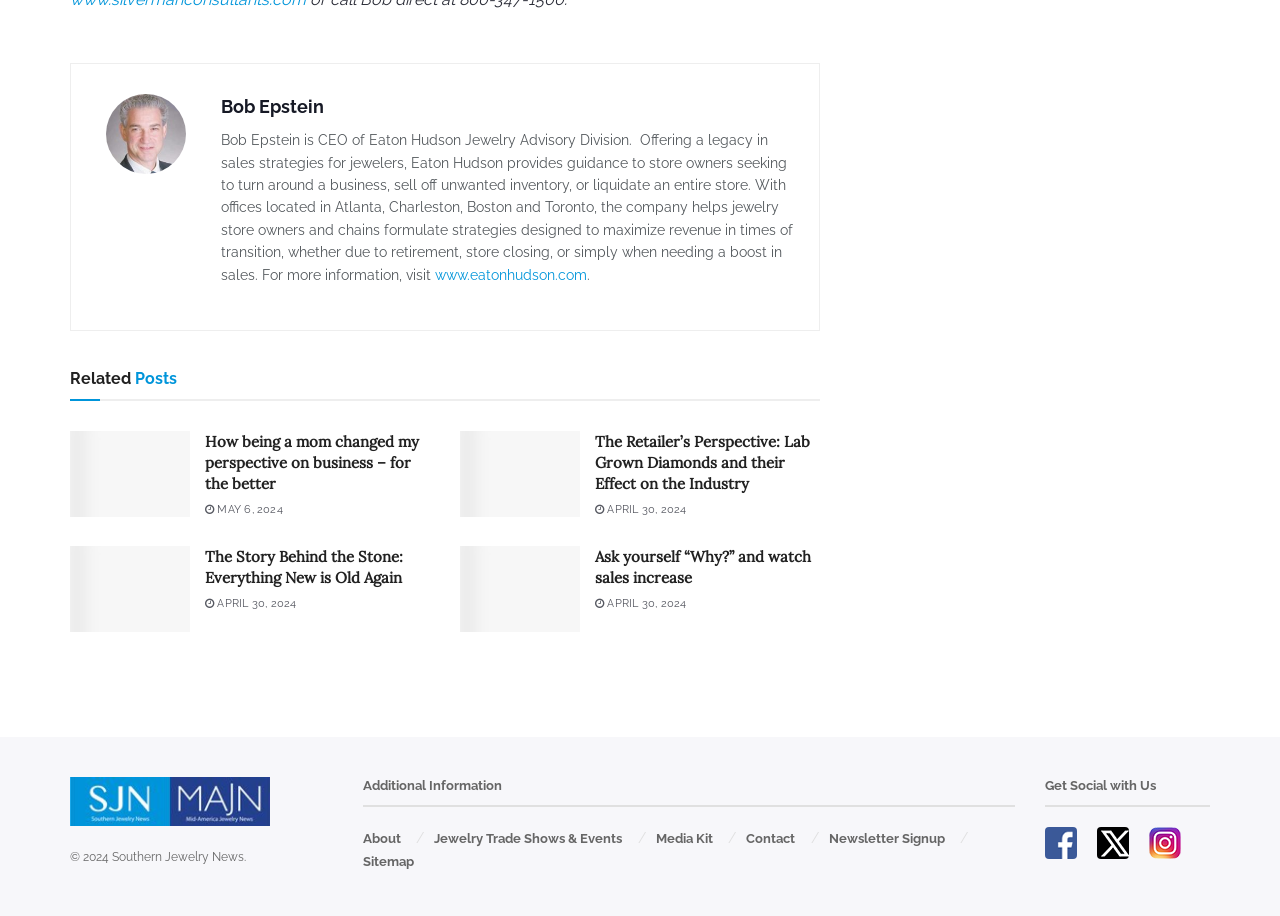From the screenshot, find the bounding box of the UI element matching this description: "Contact us". Supply the bounding box coordinates in the form [left, top, right, bottom], each a float between 0 and 1.

None